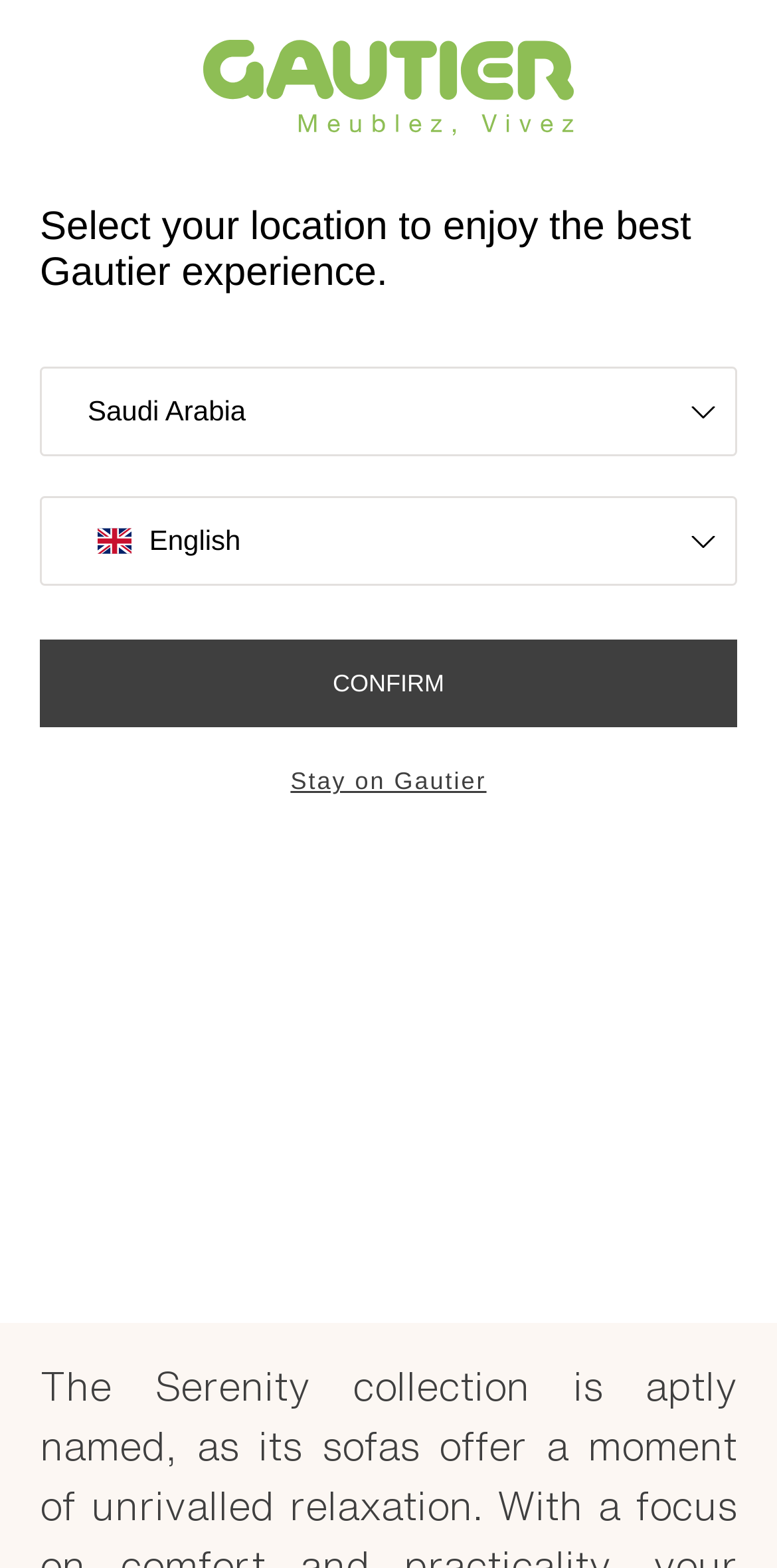What can be viewed on this webpage?
Refer to the image and give a detailed answer to the query.

The link 'VIEW THE SPECIFICATIONS' on the webpage suggests that the specifications of the Serenity Collection can be viewed on this webpage.